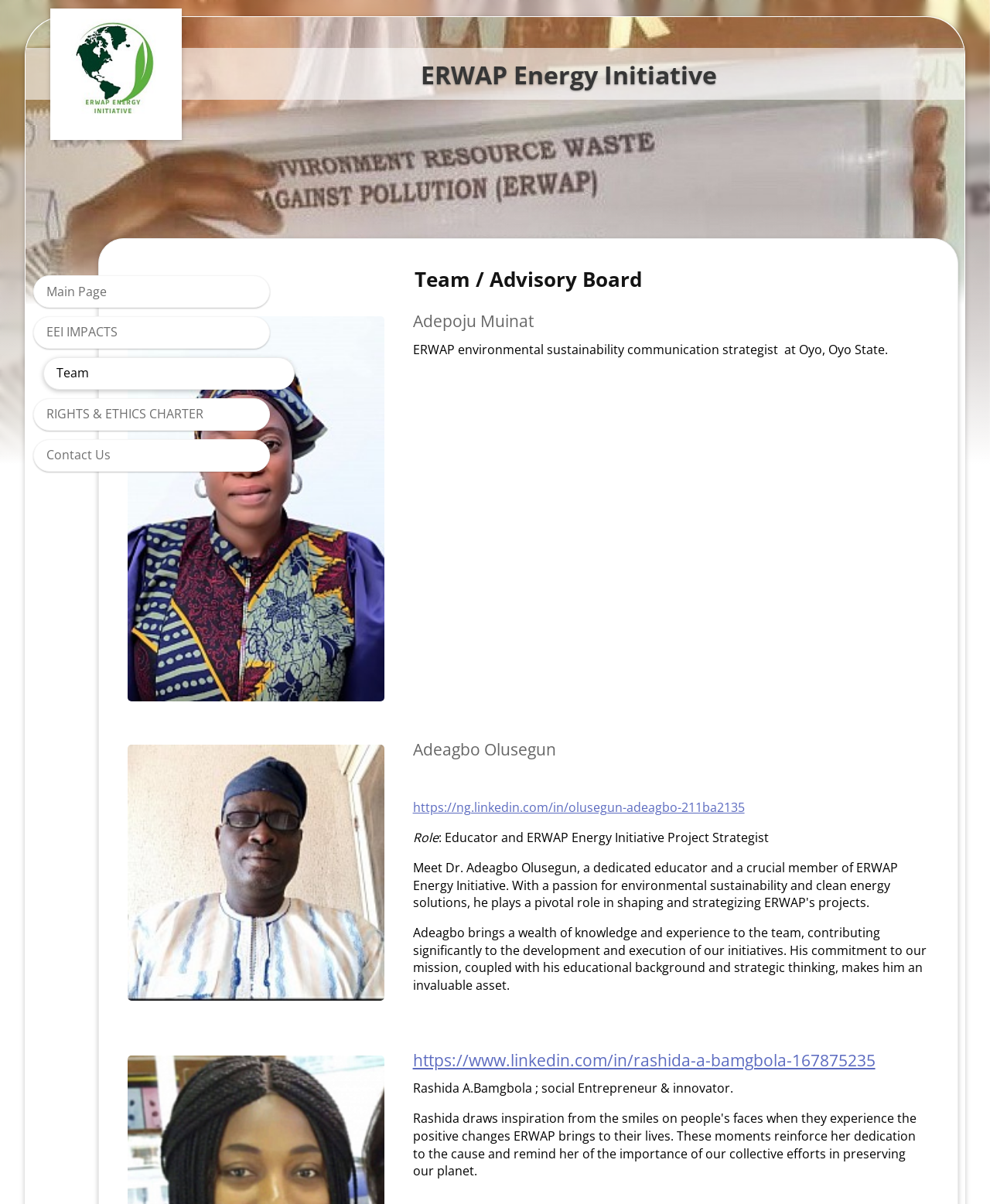Provide a thorough description of the webpage's content and layout.

The webpage is about the Advisory Board of the ERWAP Energy Initiative. At the top-left corner, there is a link to the ERWAP Energy Initiative with an accompanying image. Below this, there is a heading that reads "ERWAP Energy Initiative" spanning almost the entire width of the page.

On the top-right side, there are several links to different pages, including the Main Page, EEI IMPACTS, Team, RIGHTS & ETHICS CHARTER, and Contact Us. These links are arranged vertically, with the Main Page link at the top and the Contact Us link at the bottom.

The main content of the page is divided into sections, each dedicated to a member of the Advisory Board. The first section is headed "Team / Advisory Board" and is located below the links to other pages. This section contains links to individual team members, including the ERWAP project assistant, Adepoju Muinat, G, Adeagbo Olusegun, and others.

Each team member's section includes their name, a brief description of their role, and sometimes a link to their LinkedIn profile. For example, Adeagbo Olusegun's section includes a link to his LinkedIn profile and a brief description of his role as an Educator and ERWAP Energy Initiative Project Strategist. There is also a paragraph describing his contributions to the team.

Throughout the page, there are images accompanying the links to team members and the ERWAP Energy Initiative. The images are positioned to the left of the corresponding links and text. Overall, the page provides information about the Advisory Board members and their roles in the ERWAP Energy Initiative.